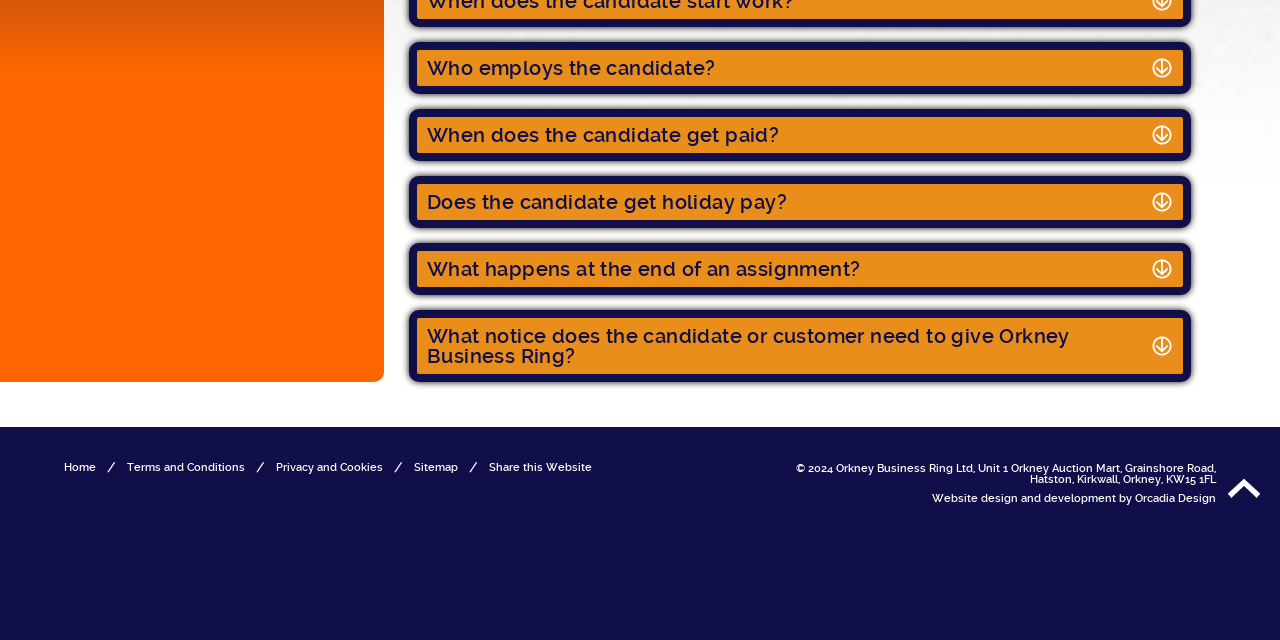Given the description of a UI element: "parent_node: Home", identify the bounding box coordinates of the matching element in the webpage screenshot.

[0.959, 0.737, 0.984, 0.787]